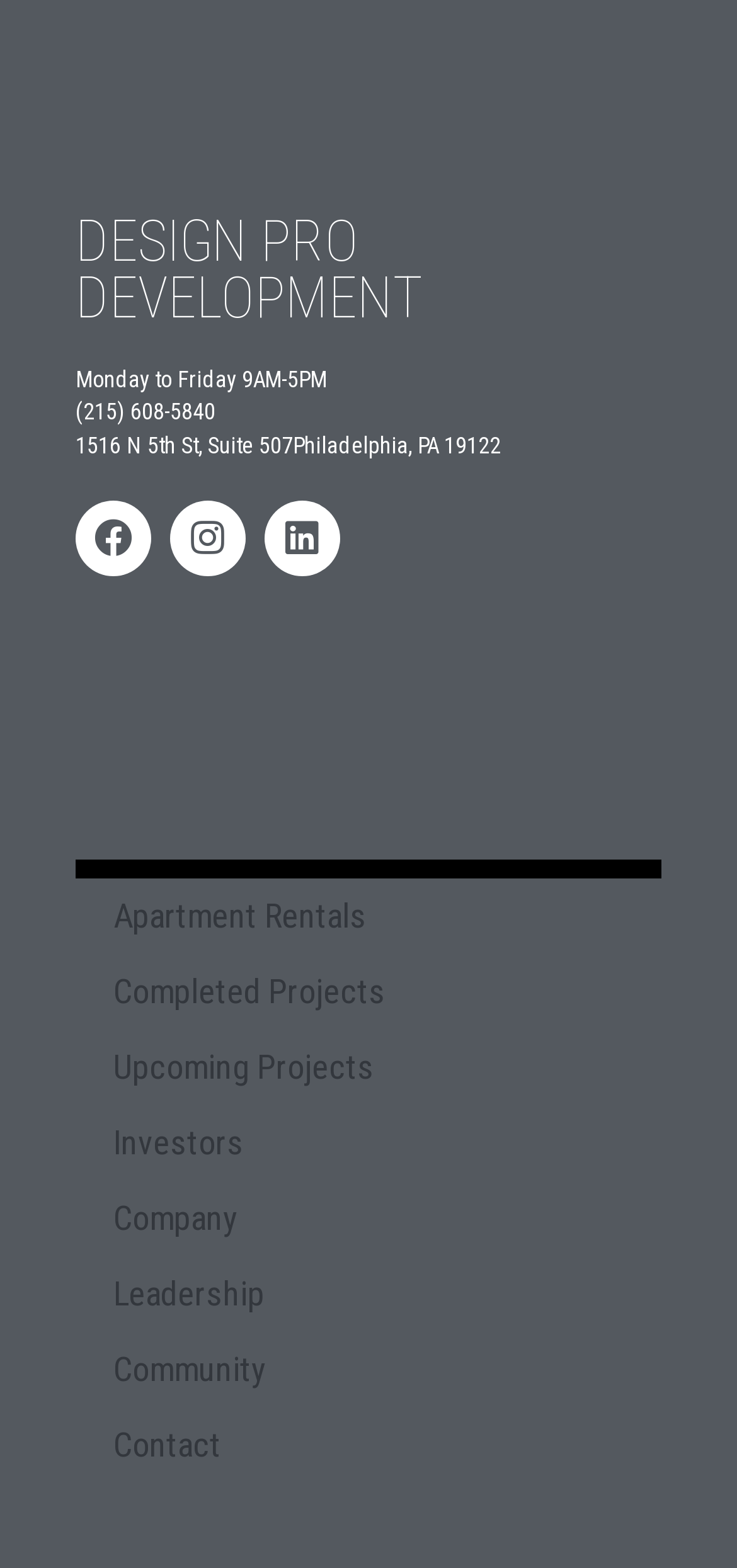Using the information in the image, give a comprehensive answer to the question: 
What are the office hours?

I found the office hours by looking at the StaticText element with the content 'Monday to Friday 9AM-5PM' which is located at the top of the page, indicating the available hours for the office.